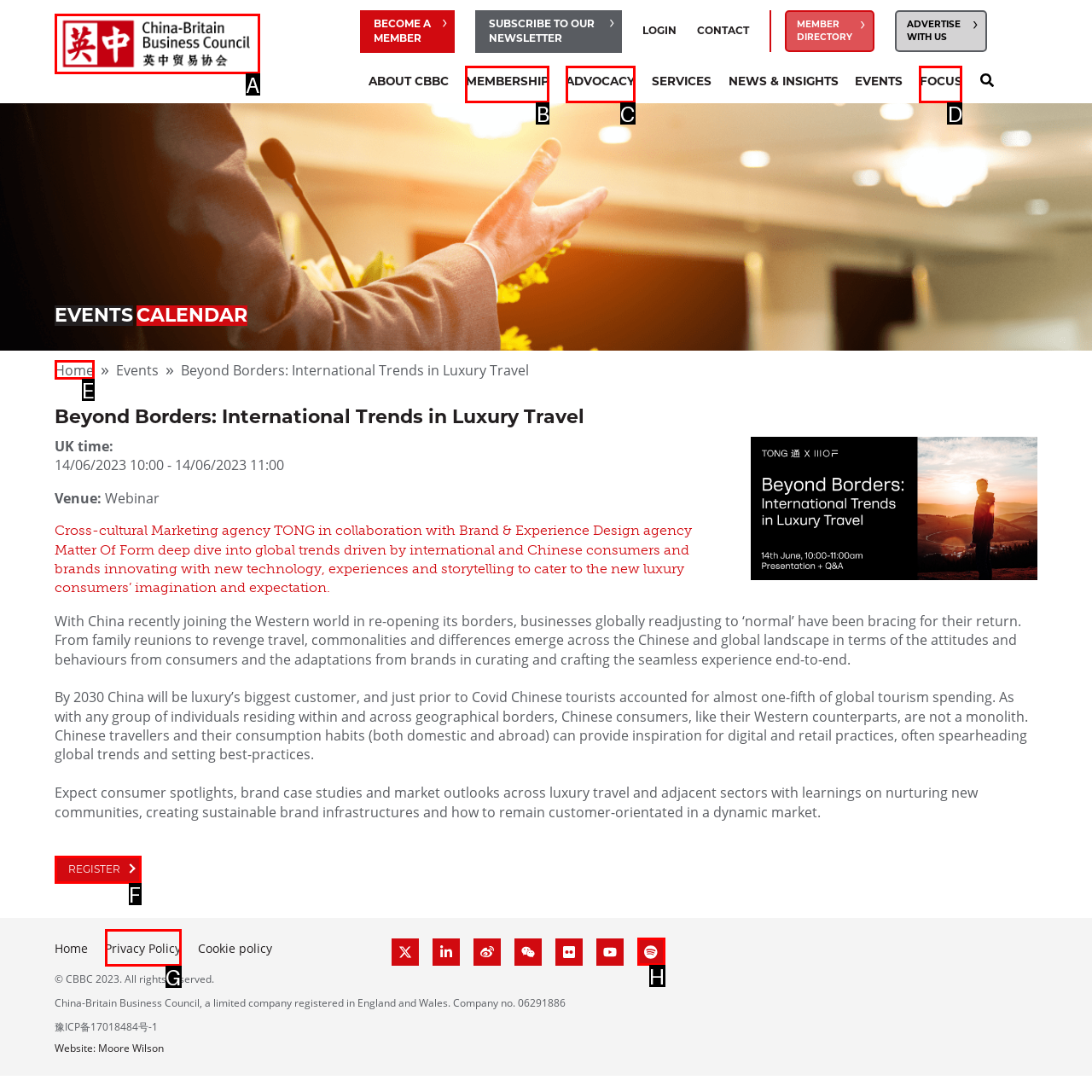Based on the task: Click the 'REGISTER' button, which UI element should be clicked? Answer with the letter that corresponds to the correct option from the choices given.

F